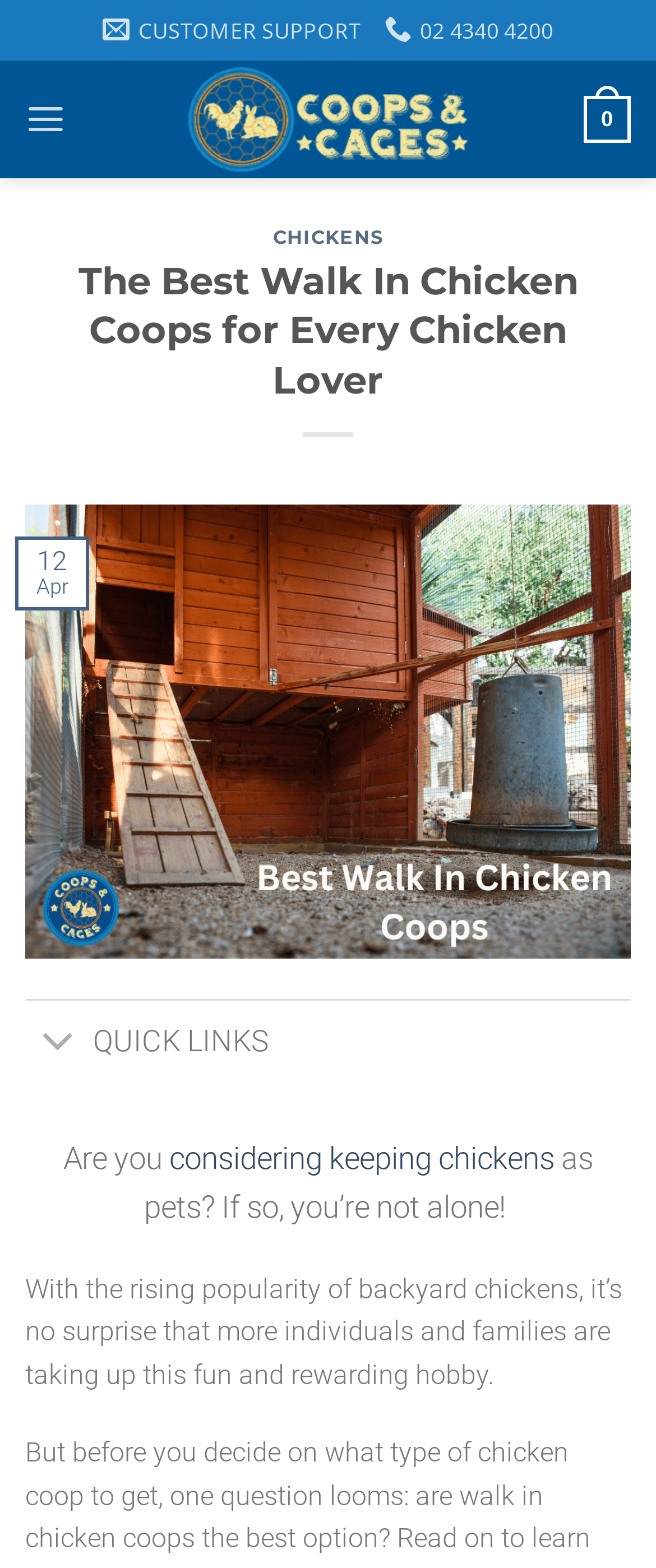Please locate the UI element described by "considering keeping chickens" and provide its bounding box coordinates.

[0.258, 0.727, 0.845, 0.75]